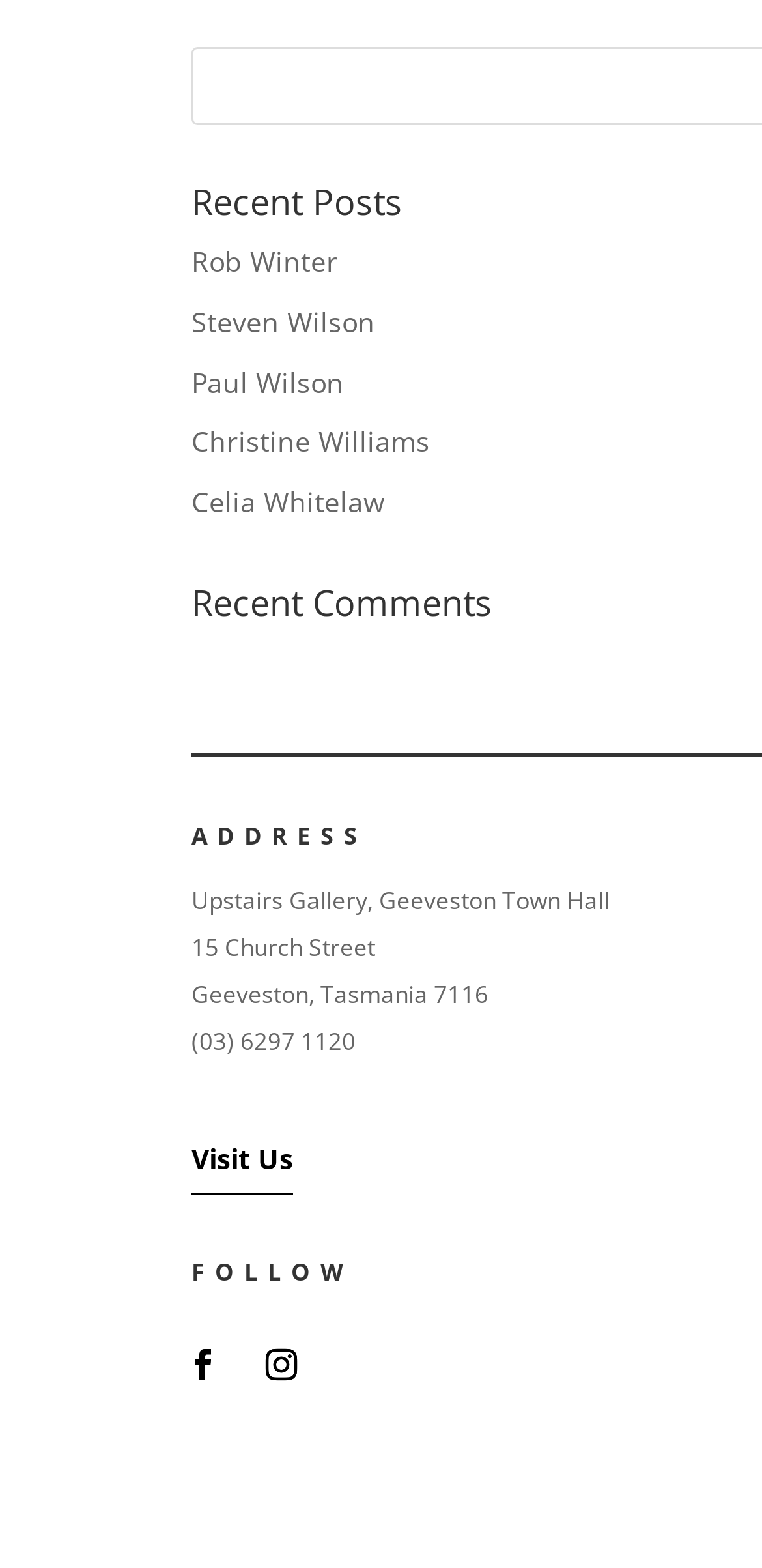Specify the bounding box coordinates of the area to click in order to execute this command: 'Click the Facebook link'. The coordinates should consist of four float numbers ranging from 0 to 1, and should be formatted as [left, top, right, bottom].

[0.226, 0.85, 0.308, 0.89]